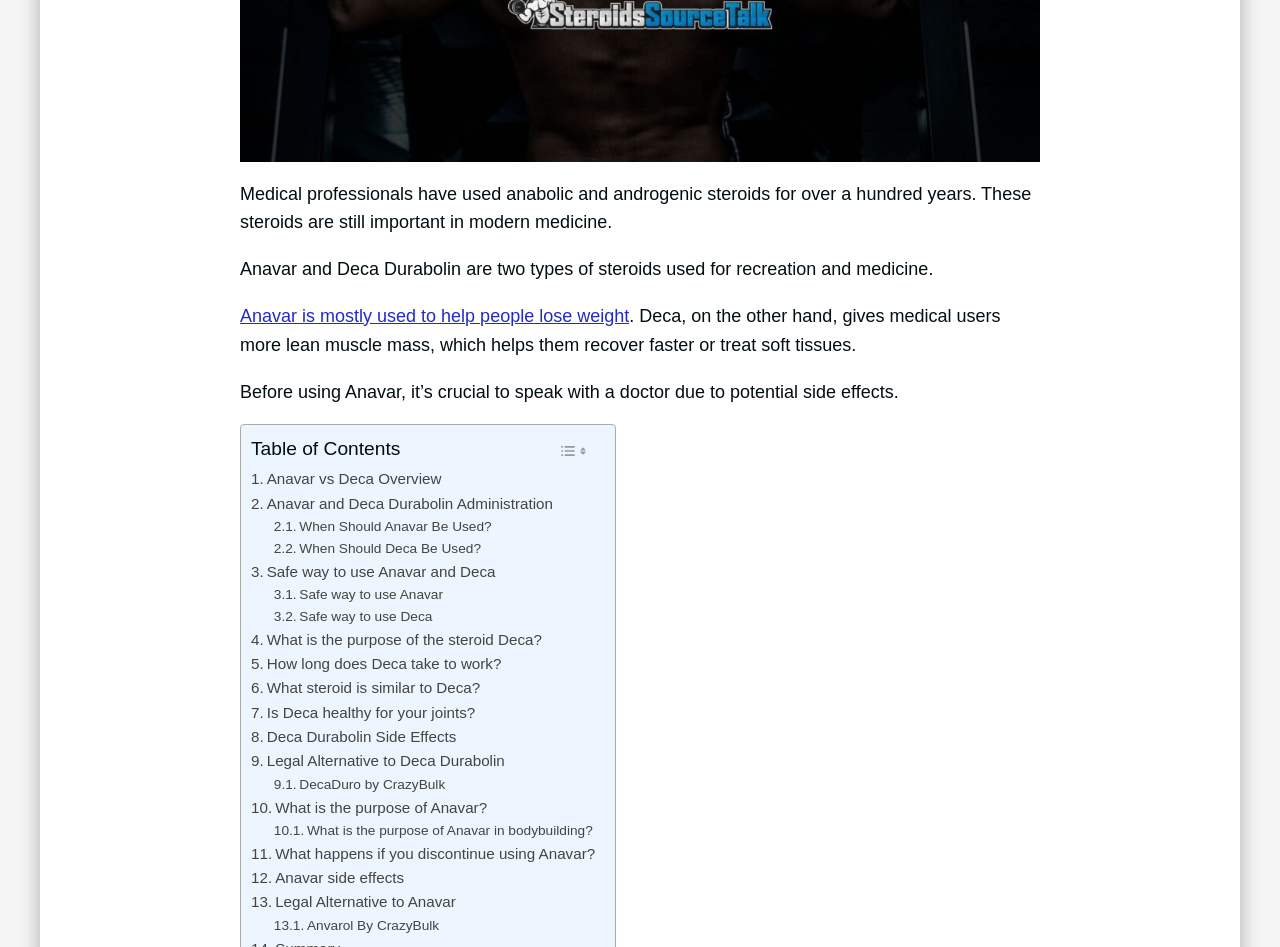Bounding box coordinates must be specified in the format (top-left x, top-left y, bottom-right x, bottom-right y). All values should be floating point numbers between 0 and 1. What are the bounding box coordinates of the UI element described as: Toggle

[0.43, 0.46, 0.465, 0.493]